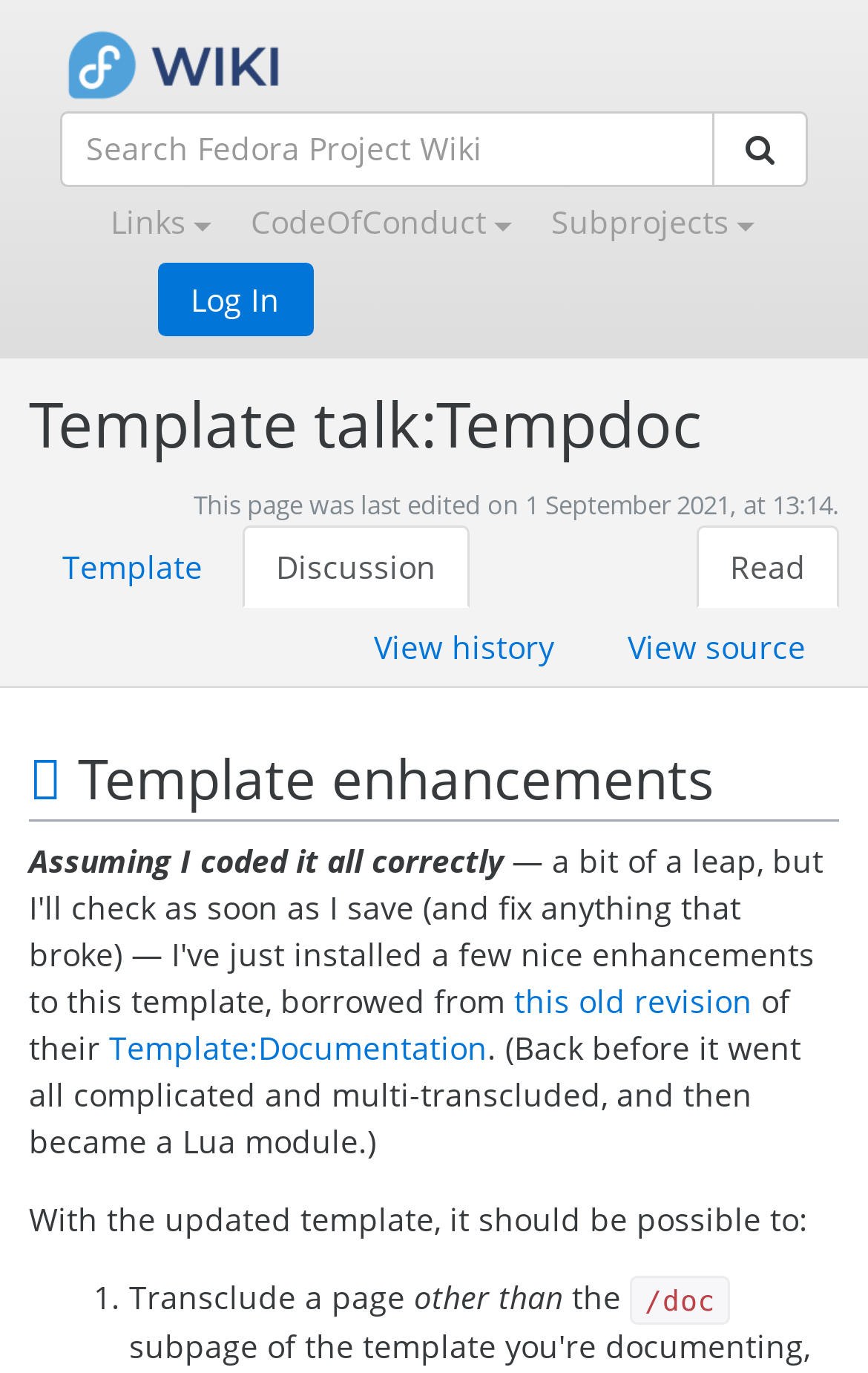What is the last edited date of this page?
Give a one-word or short-phrase answer derived from the screenshot.

1 September 2021